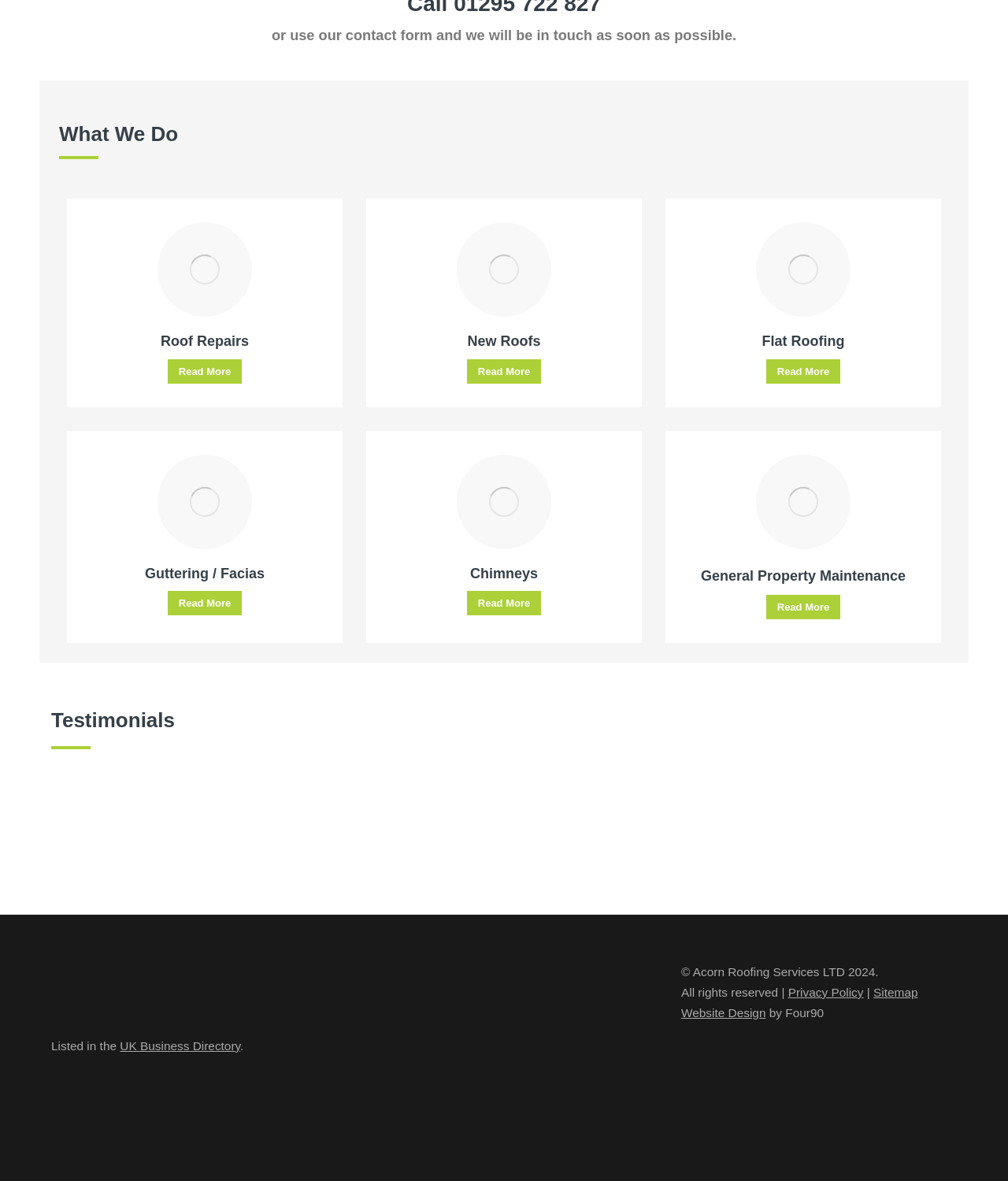Locate the bounding box coordinates of the element's region that should be clicked to carry out the following instruction: "Read more about 'New Roofs'". The coordinates need to be four float numbers between 0 and 1, i.e., [left, top, right, bottom].

[0.463, 0.304, 0.537, 0.325]